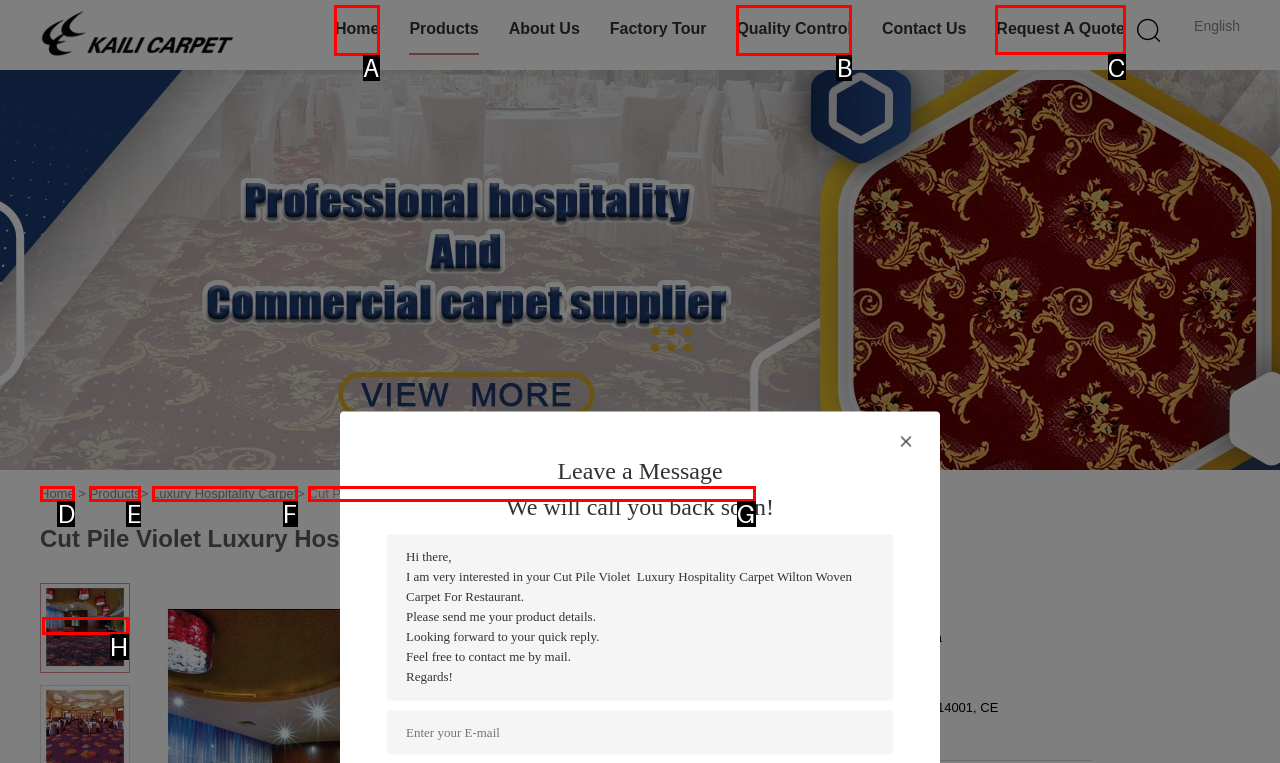From the available options, which lettered element should I click to complete this task: Click the 'Request A Quote' link?

C